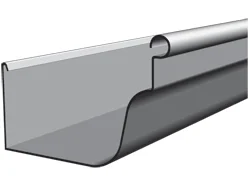Present a detailed portrayal of the image.

This image showcases a detailed illustration of a gutter profile, specifically the 115 Hi-Ten O.G. Roof Guttering. The design features a sleek, streamlined look that combines functionality with aesthetic appeal, making it an ideal choice for various roofing applications. This gutter is part of a range that emphasizes strength and durability, suited for both residential and commercial installations. The advanced design helps efficiently channel water runoff, preventing potential damage to structures. For homeowners and builders alike, high-quality gutters like these are essential for effective drainage and long-term maintenance.